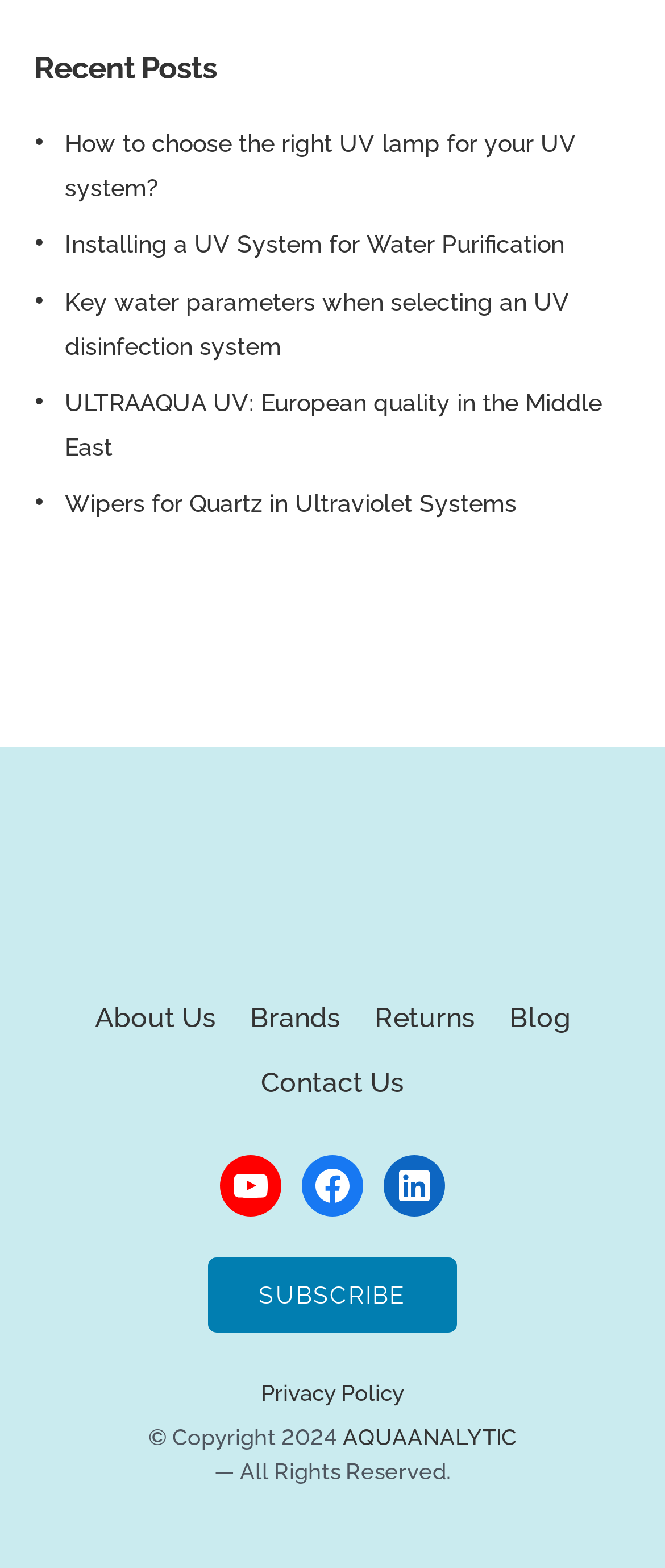Ascertain the bounding box coordinates for the UI element detailed here: "Facebook". The coordinates should be provided as [left, top, right, bottom] with each value being a float between 0 and 1.

[0.454, 0.737, 0.546, 0.776]